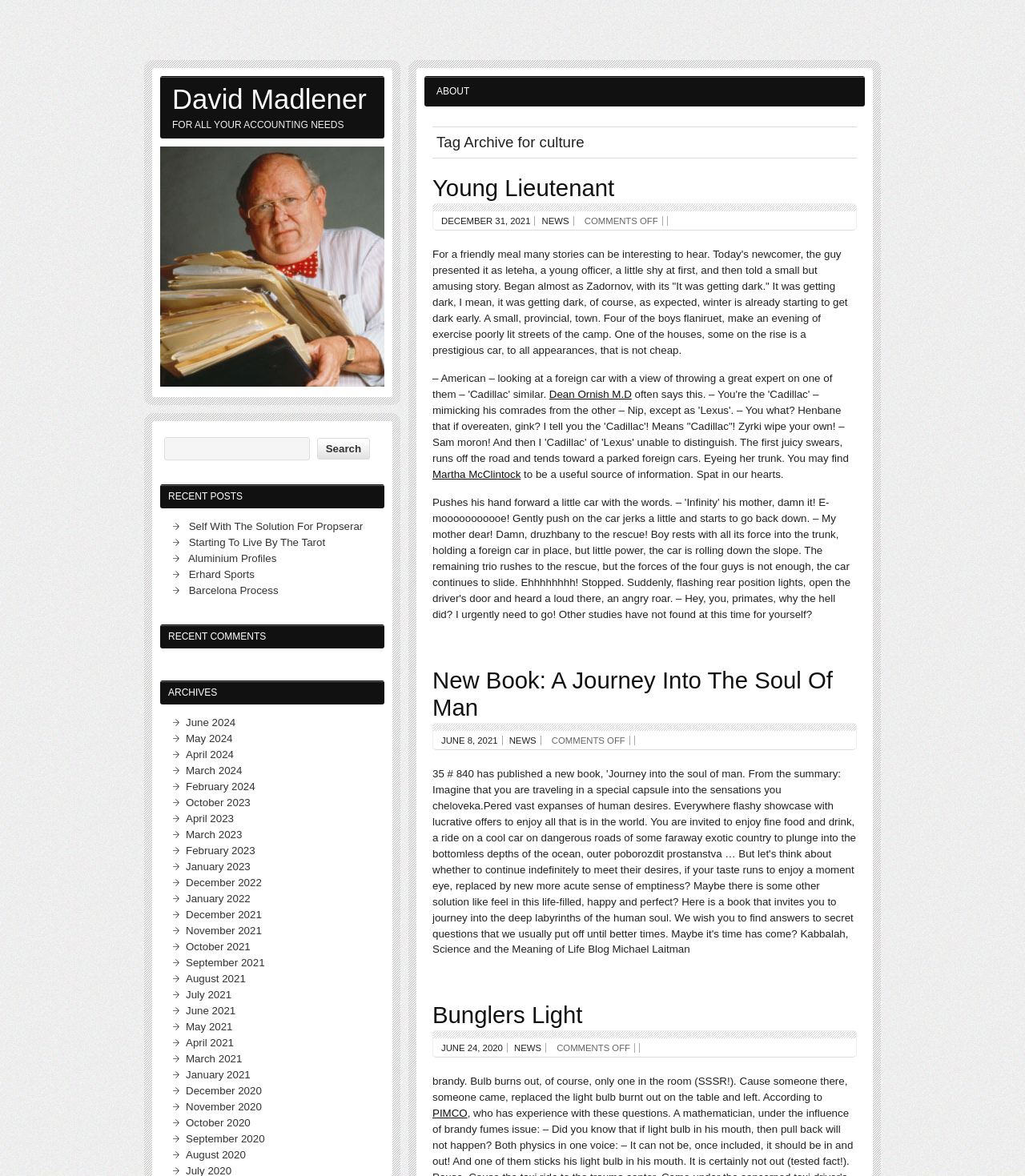Locate the bounding box of the UI element based on this description: "December 31, 2021". Provide four float numbers between 0 and 1 as [left, top, right, bottom].

[0.43, 0.184, 0.518, 0.192]